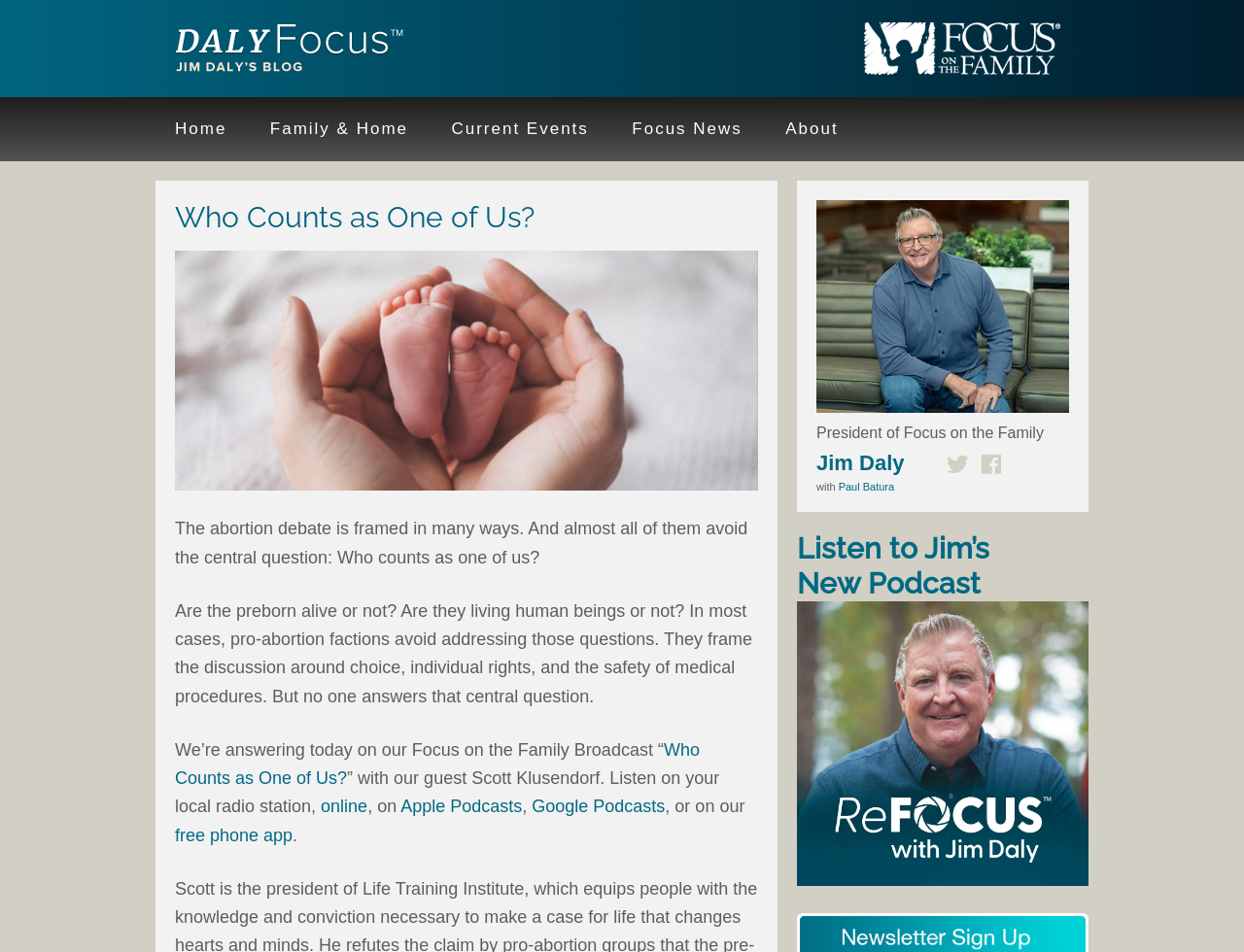Pinpoint the bounding box coordinates for the area that should be clicked to perform the following instruction: "Read more about Jim Daly".

[0.656, 0.474, 0.727, 0.499]